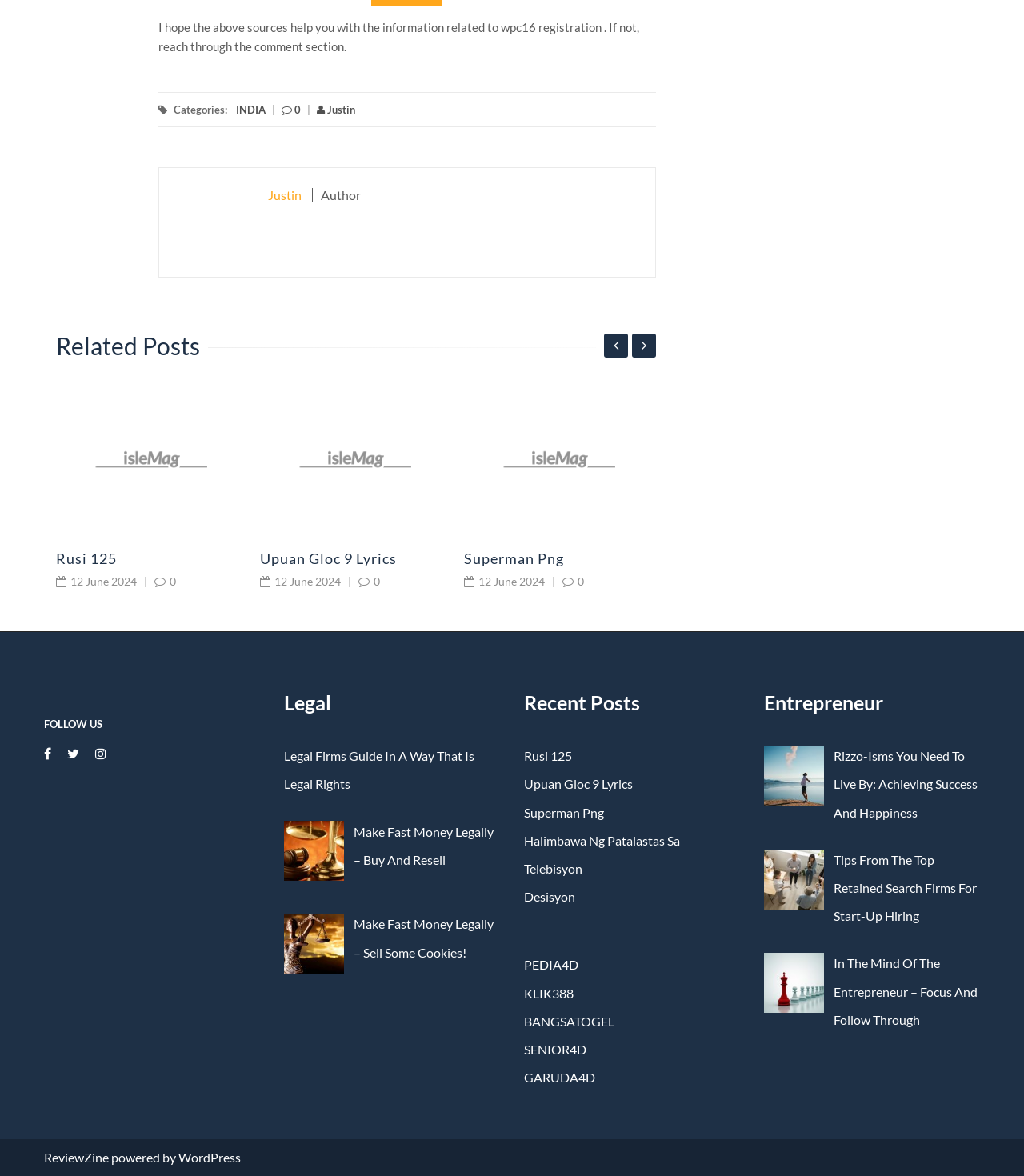Identify the bounding box coordinates for the UI element that matches this description: "BANGSATOGEL".

[0.512, 0.862, 0.6, 0.875]